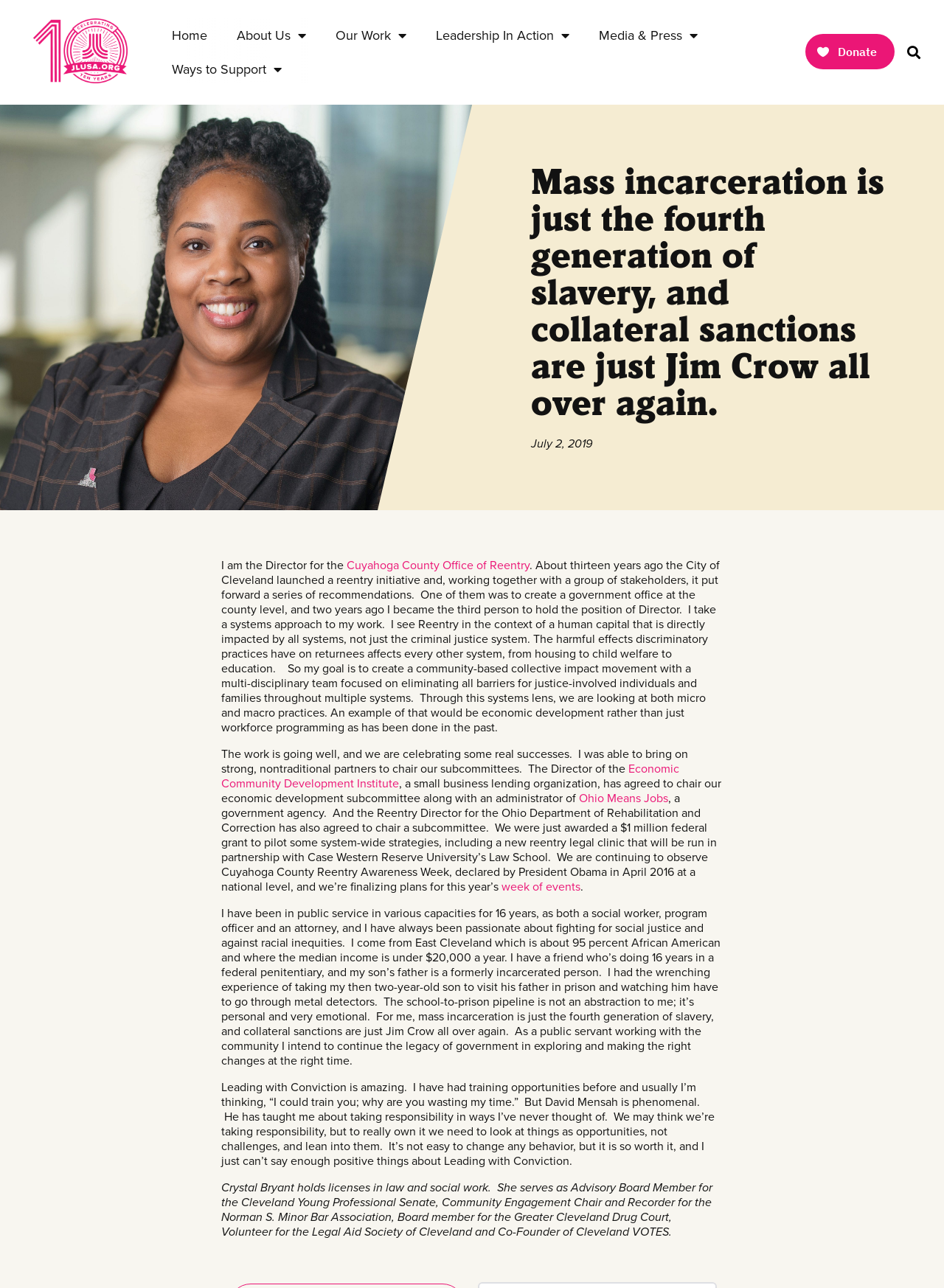Please identify the bounding box coordinates of the element on the webpage that should be clicked to follow this instruction: "Click the 'Home' link". The bounding box coordinates should be given as four float numbers between 0 and 1, formatted as [left, top, right, bottom].

[0.166, 0.014, 0.235, 0.041]